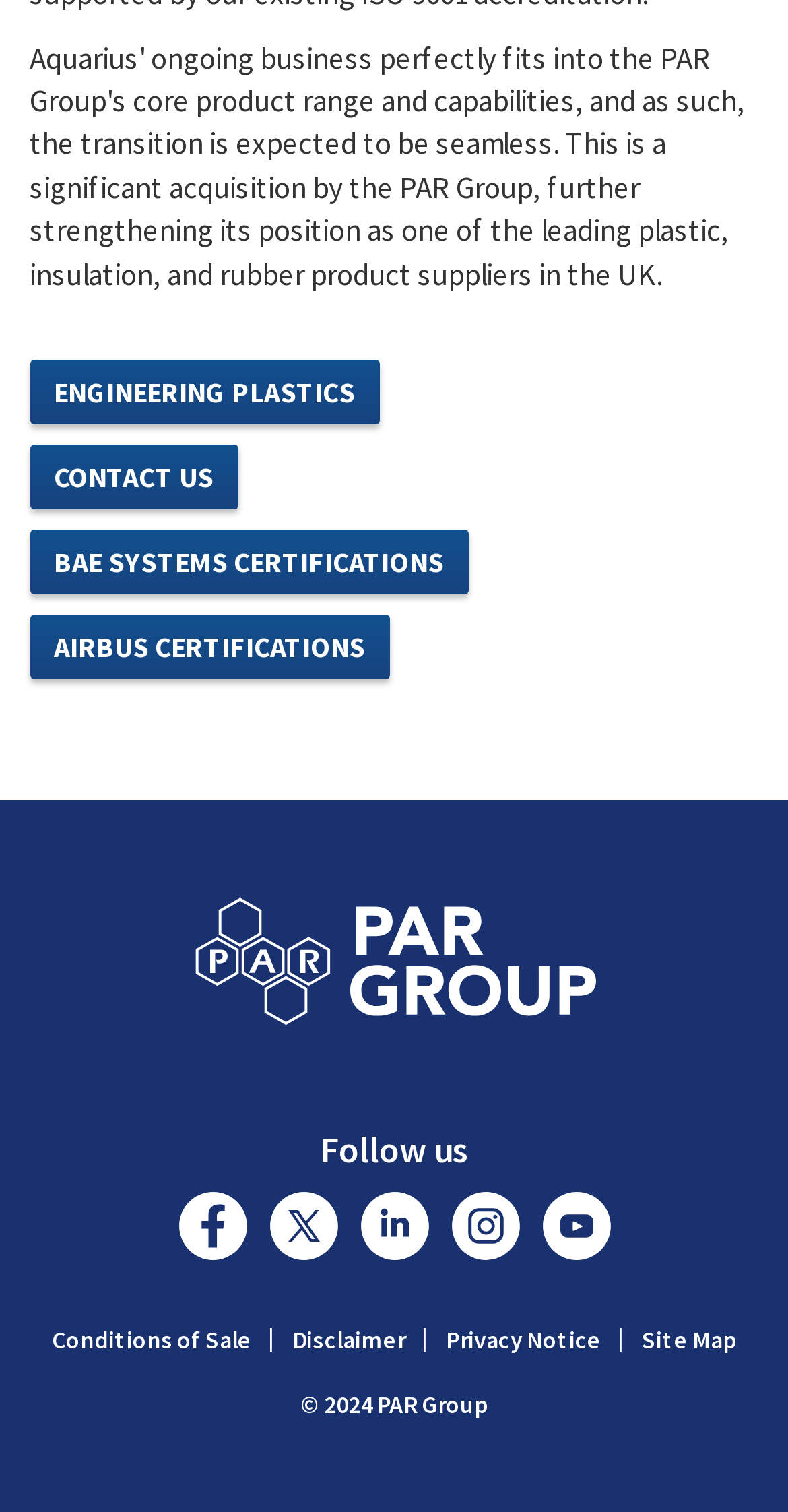How many social media links are in the footer?
Using the visual information, answer the question in a single word or phrase.

5